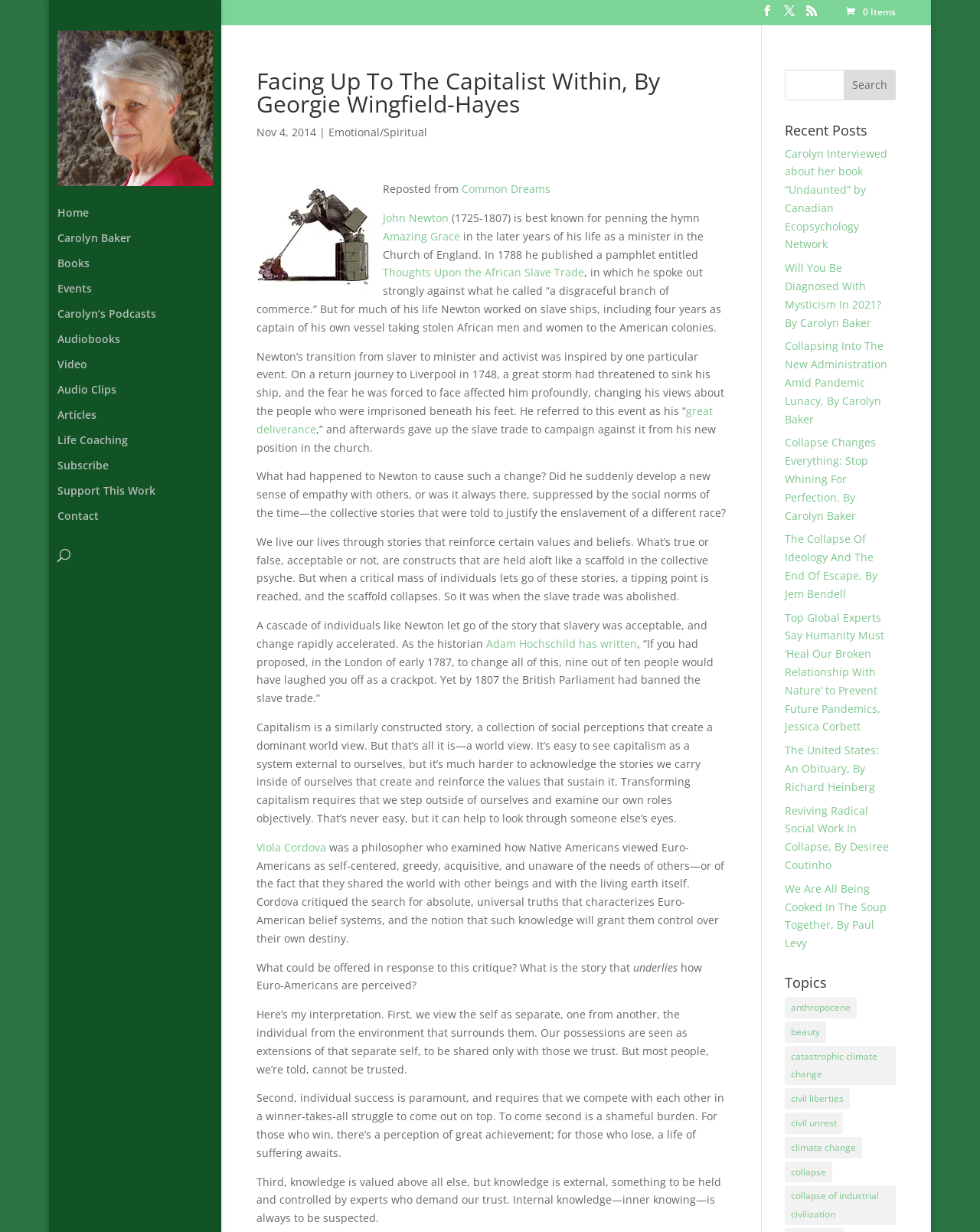Provide a one-word or brief phrase answer to the question:
What is the topic of the article?

Capitalism